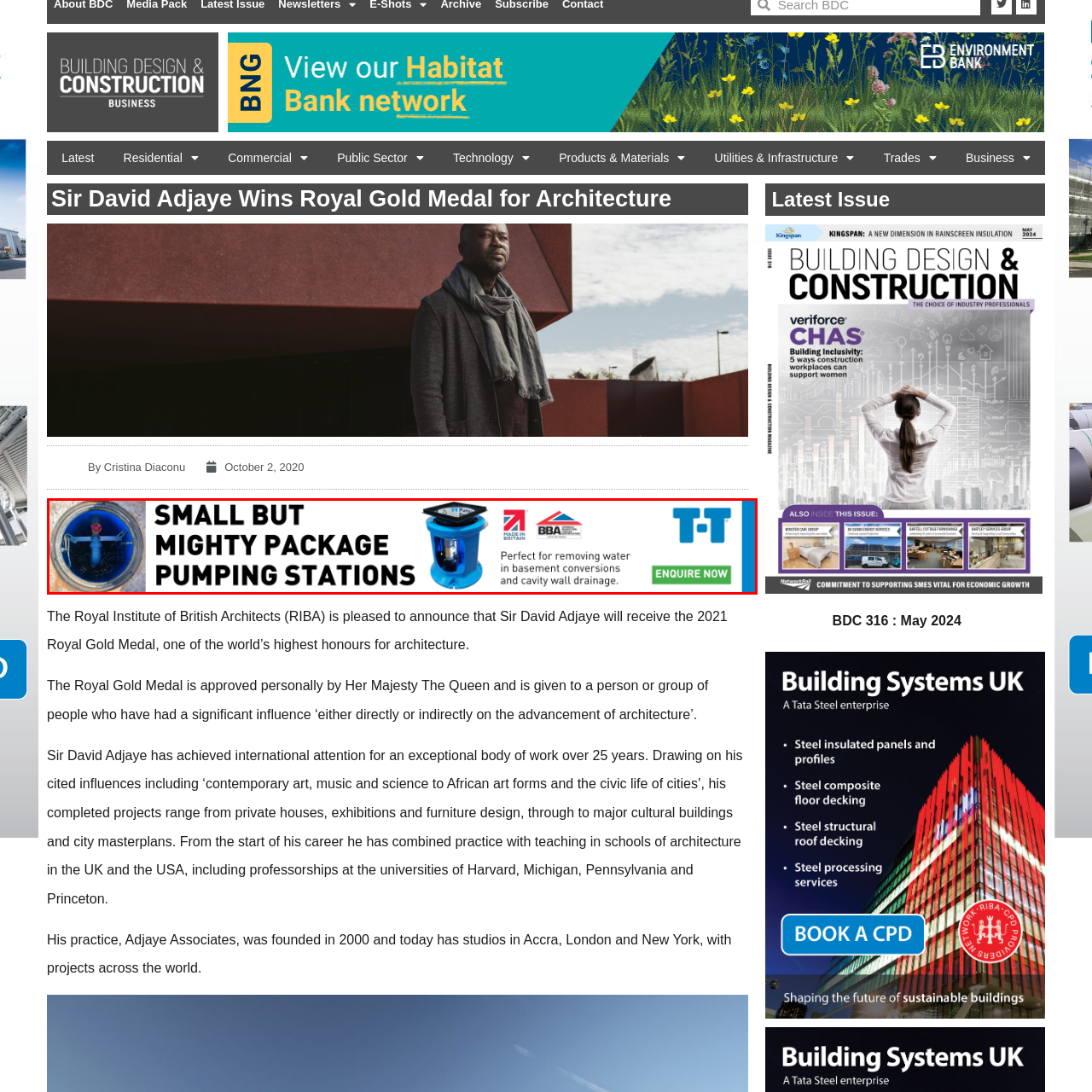Examine the area surrounded by the red box and describe it in detail.

The image showcases a vibrant advertisement promoting T-T's "Small but Mighty Package Pumping Stations." On the left side, a photo of a blue pumping station is displayed, highlighting its functionality and design. The text alongside emphasizes the effectiveness of these pumping stations for efficient water removal in applications like basement conversions and cavity wall drainage. Additionally, logos indicating British manufacturing and BBA certification reinforce the quality and reliability of the product. The overall design is eye-catching, aiming to attract customers who need effective drainage solutions.